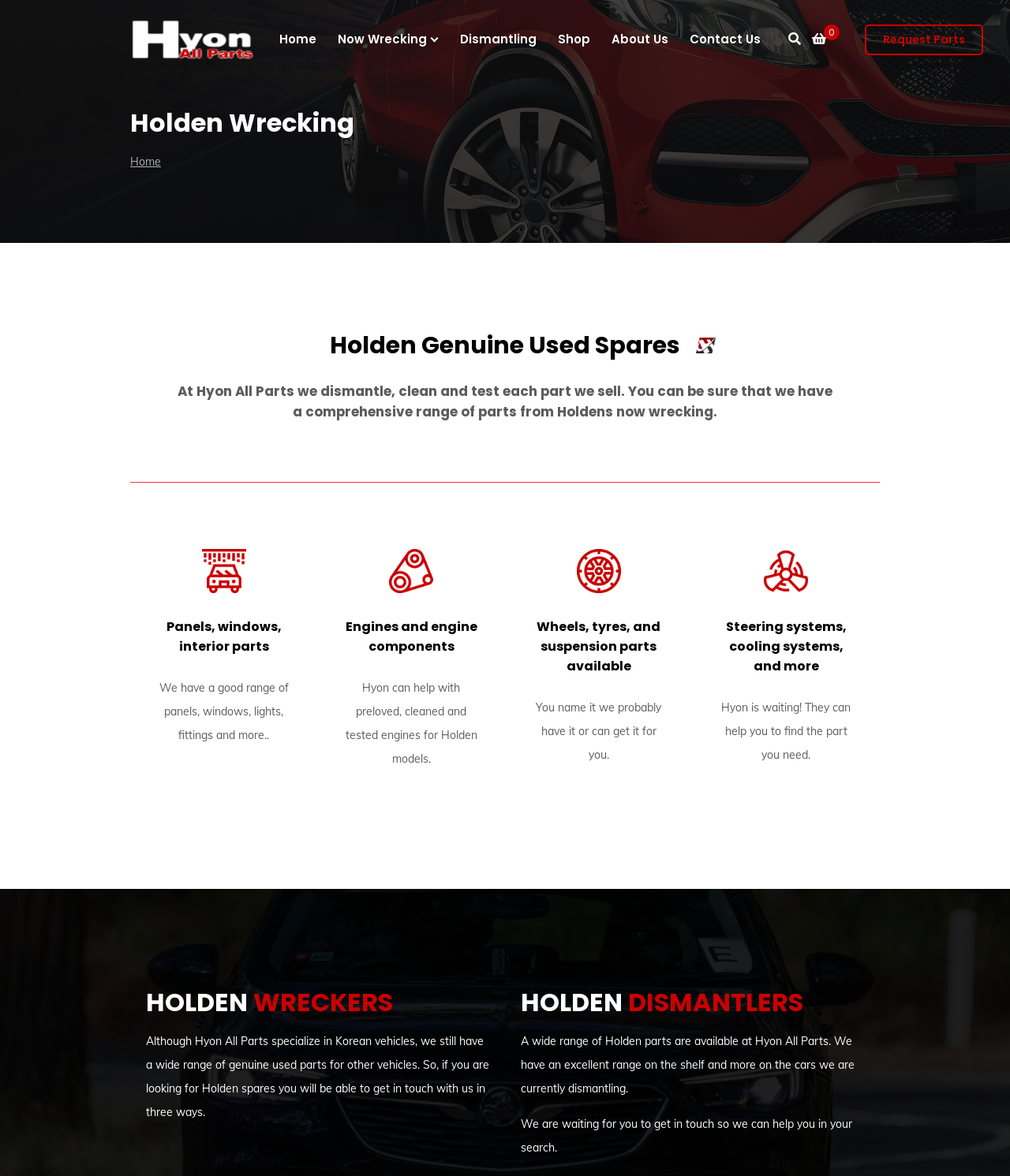What is the logo of the website?
Give a thorough and detailed response to the question.

The logo of the website is located at the top left corner of the webpage, and it is an image with the text 'Holden Wrecking'.